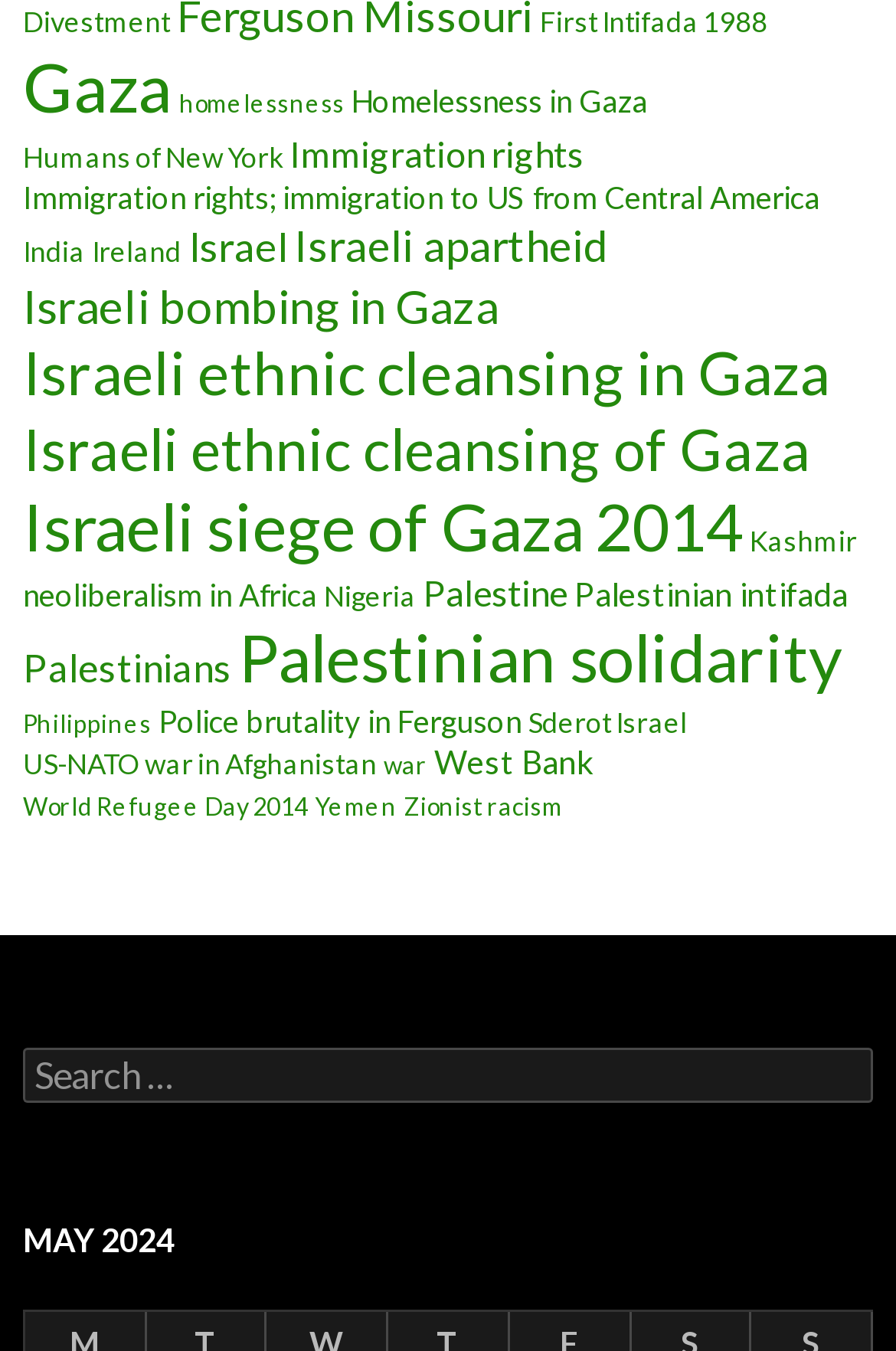Are there any links related to the United States?
Give a single word or phrase as your answer by examining the image.

Yes